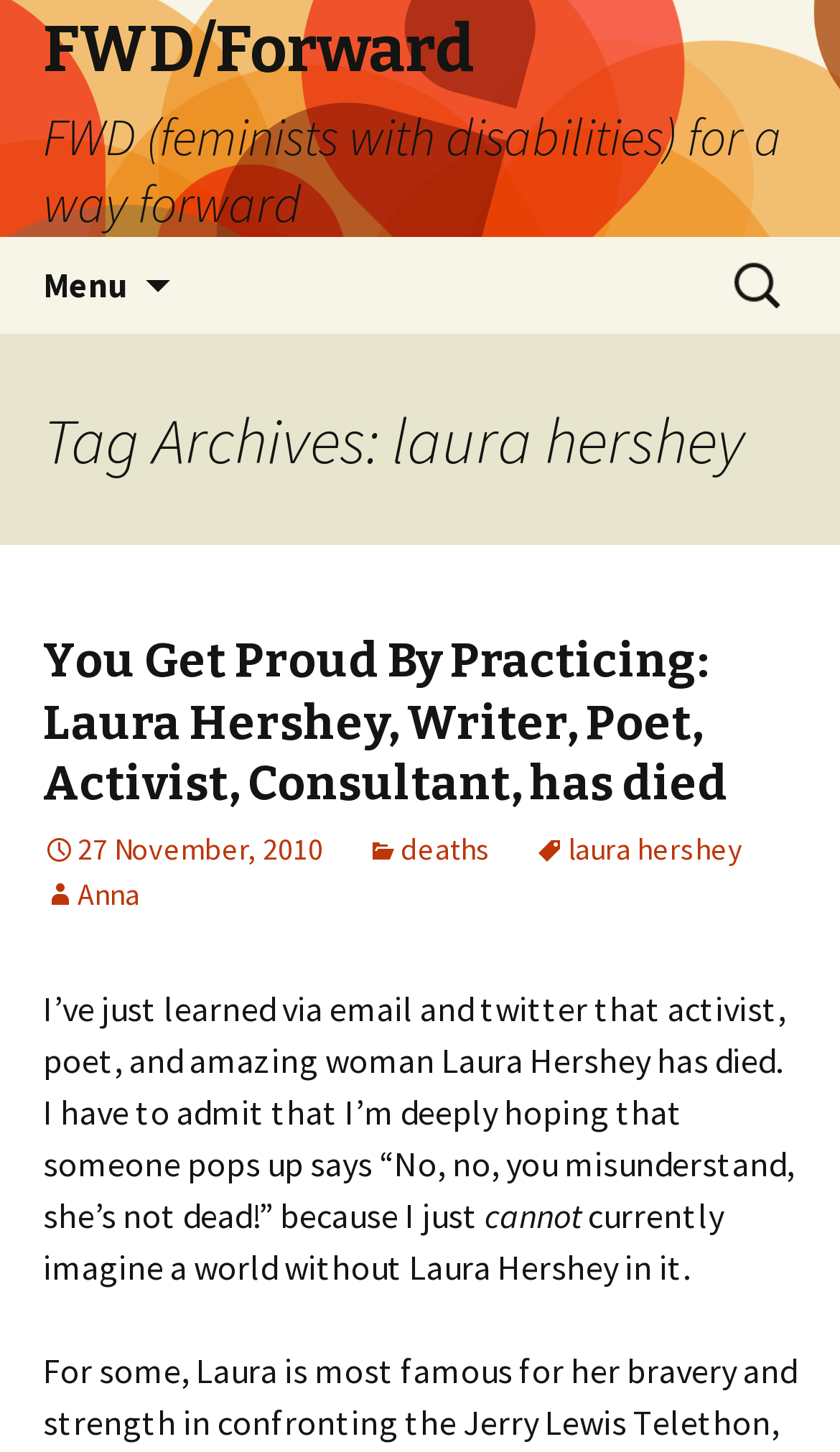Could you provide the bounding box coordinates for the portion of the screen to click to complete this instruction: "Read the article about Laura Hershey's death"?

[0.051, 0.435, 0.949, 0.562]